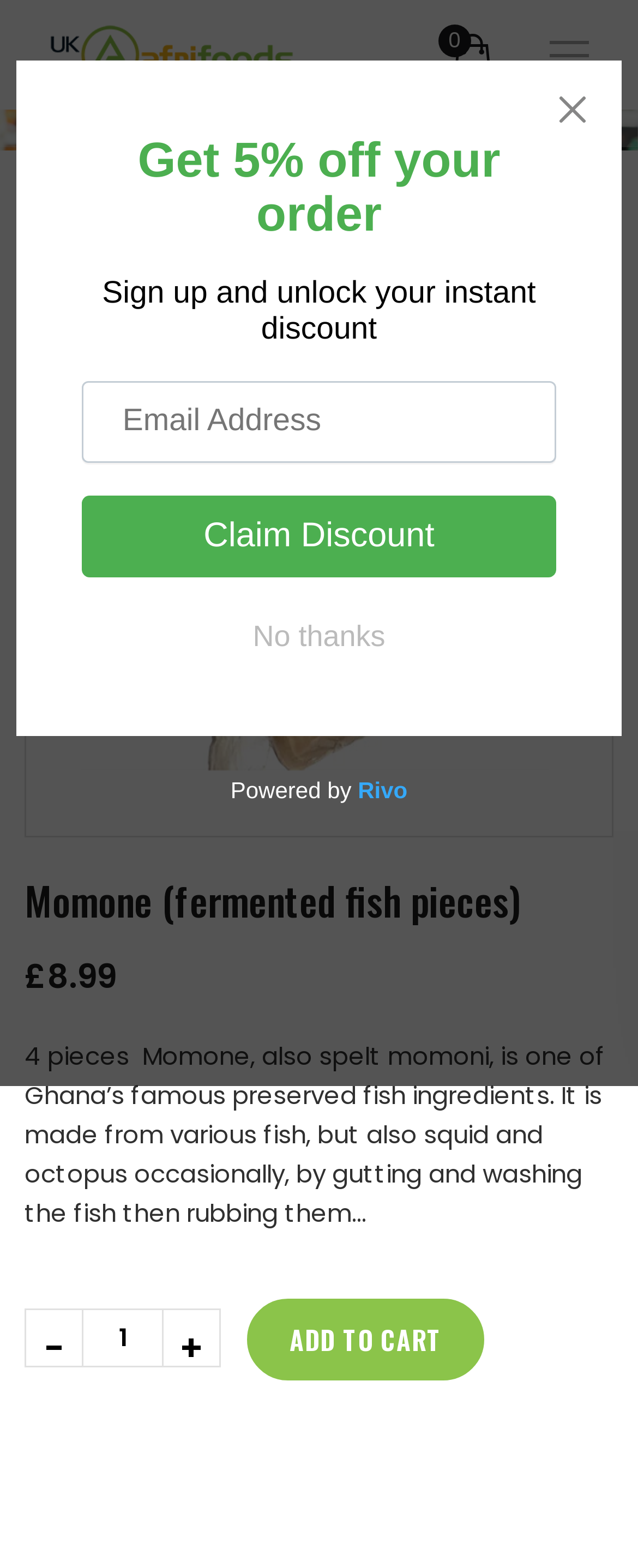What is the purpose of the 'ADD TO CART' button? From the image, respond with a single word or brief phrase.

Add item to cart